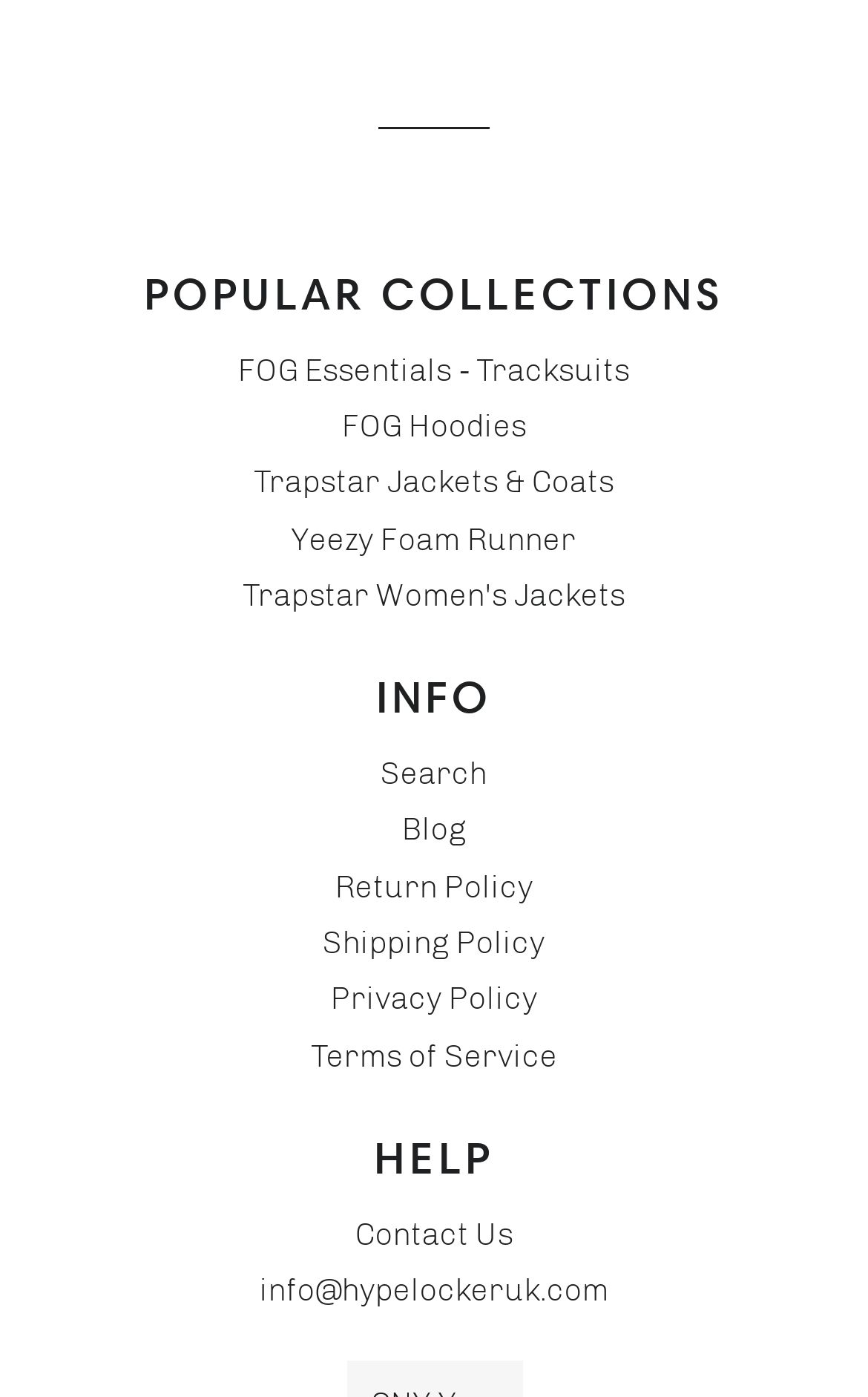Use a single word or phrase to answer the question: 
What is the first popular collection?

FOG Essentials - Tracksuits